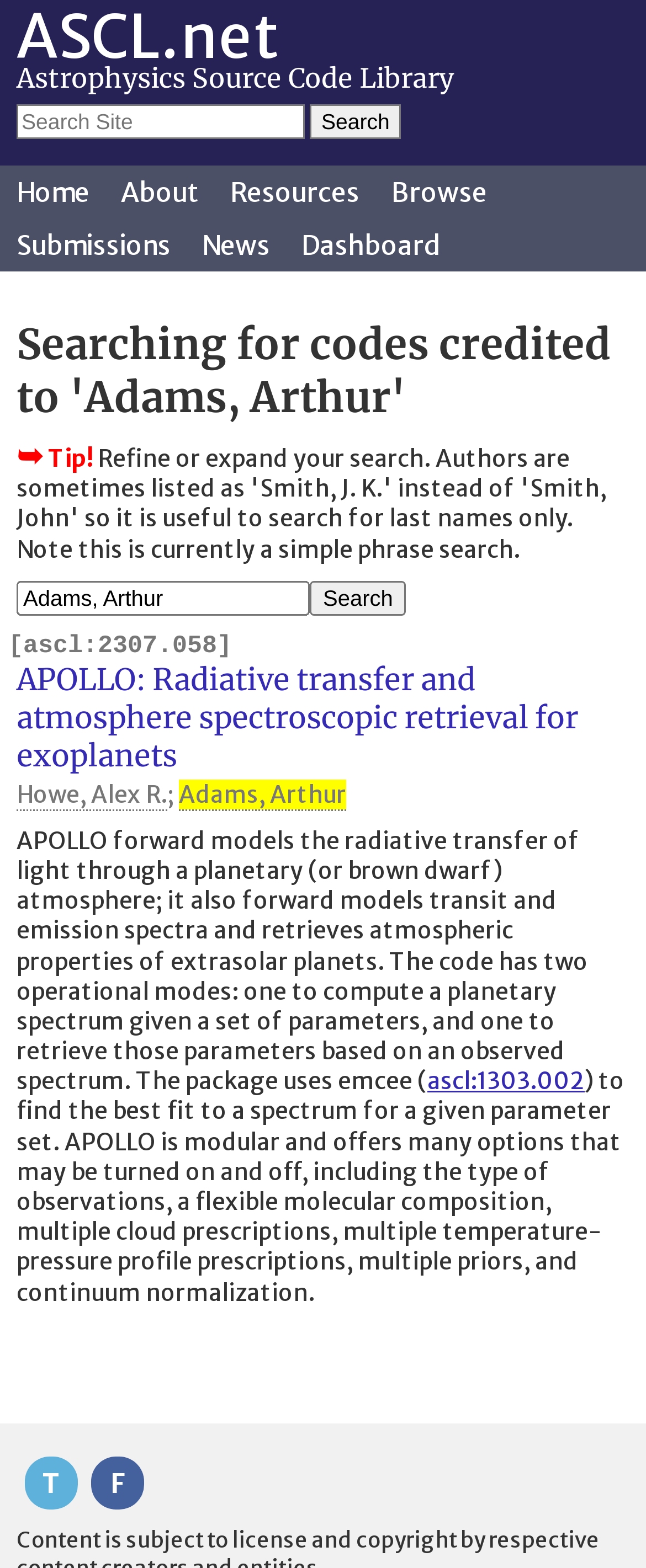Please specify the bounding box coordinates of the clickable section necessary to execute the following command: "Go to Home page".

[0.005, 0.106, 0.159, 0.139]